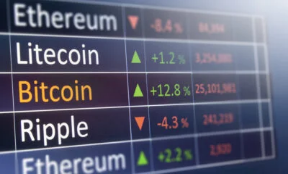Thoroughly describe everything you see in the image.

In this image, we see a digital asset pricing table displaying the performance of various cryptocurrencies. The focus is predominantly on Bitcoin, highlighted in an orange font, which shows a significant increase of 12.8%, trading at a price of $25,101.98. This indicates a strong upward trend for Bitcoin compared to the previous data. 

Adjacent to Bitcoin, Litecoin is shown with a modest gain of 1.2%, while Ripple is experiencing a decline of 4.3%. Ethereum is also present in the list, but its specific metrics are not discernible in this view. The use of color coding (green for gains and red for losses) effectively communicates the performance trends of these digital currencies, reflecting a dynamic and rapidly changing market environment. This visual representation is critical for investors and traders looking to track cryptocurrency performance in real-time.